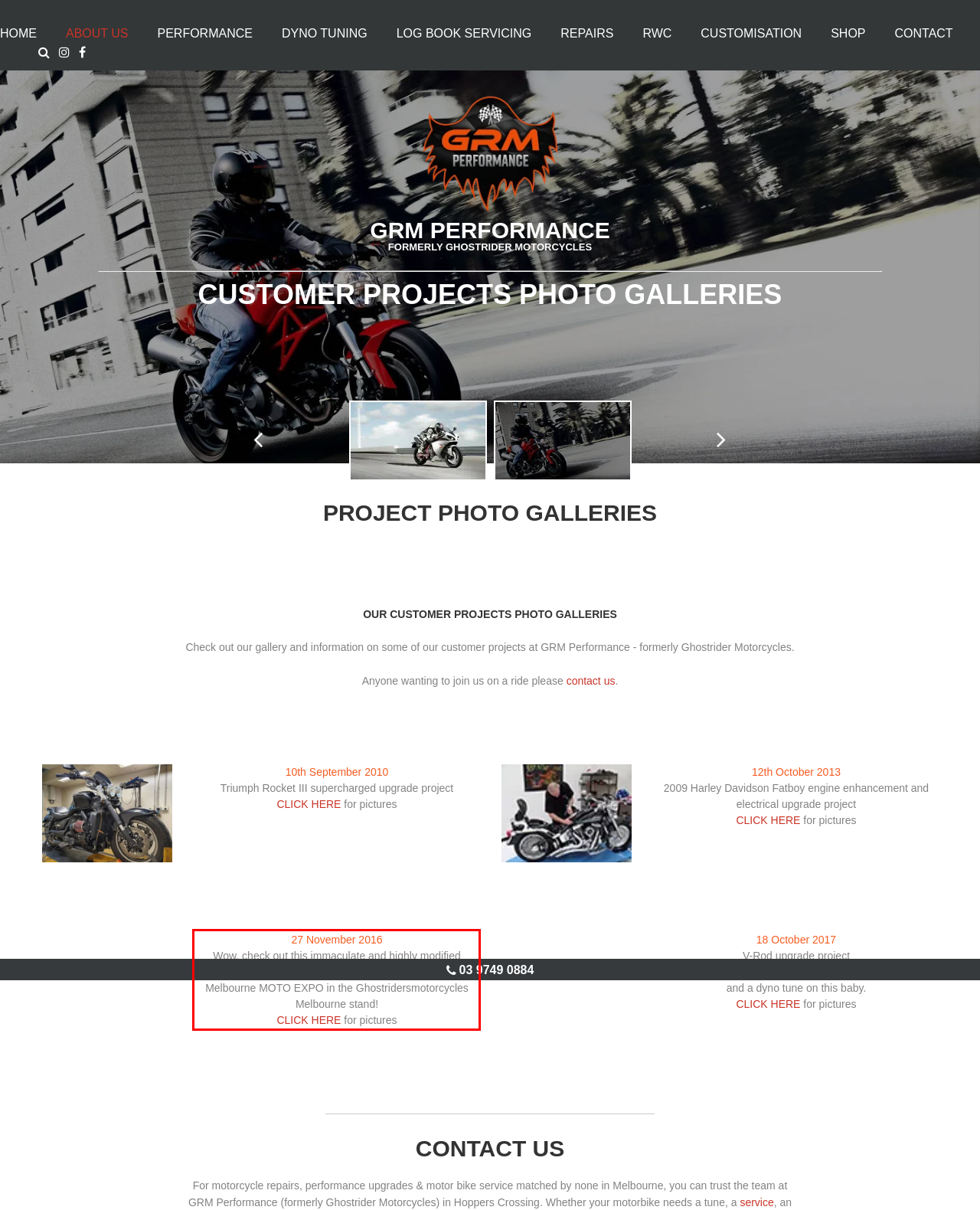Examine the screenshot of the webpage, locate the red bounding box, and generate the text contained within it.

27 November 2016 Wow, check out this immaculate and highly modified turbocharged Kawasaki Ninja ZX14R on display at the Melbourne MOTO EXPO in the Ghostridersmotorcycles Melbourne stand! CLICK HERE for pictures